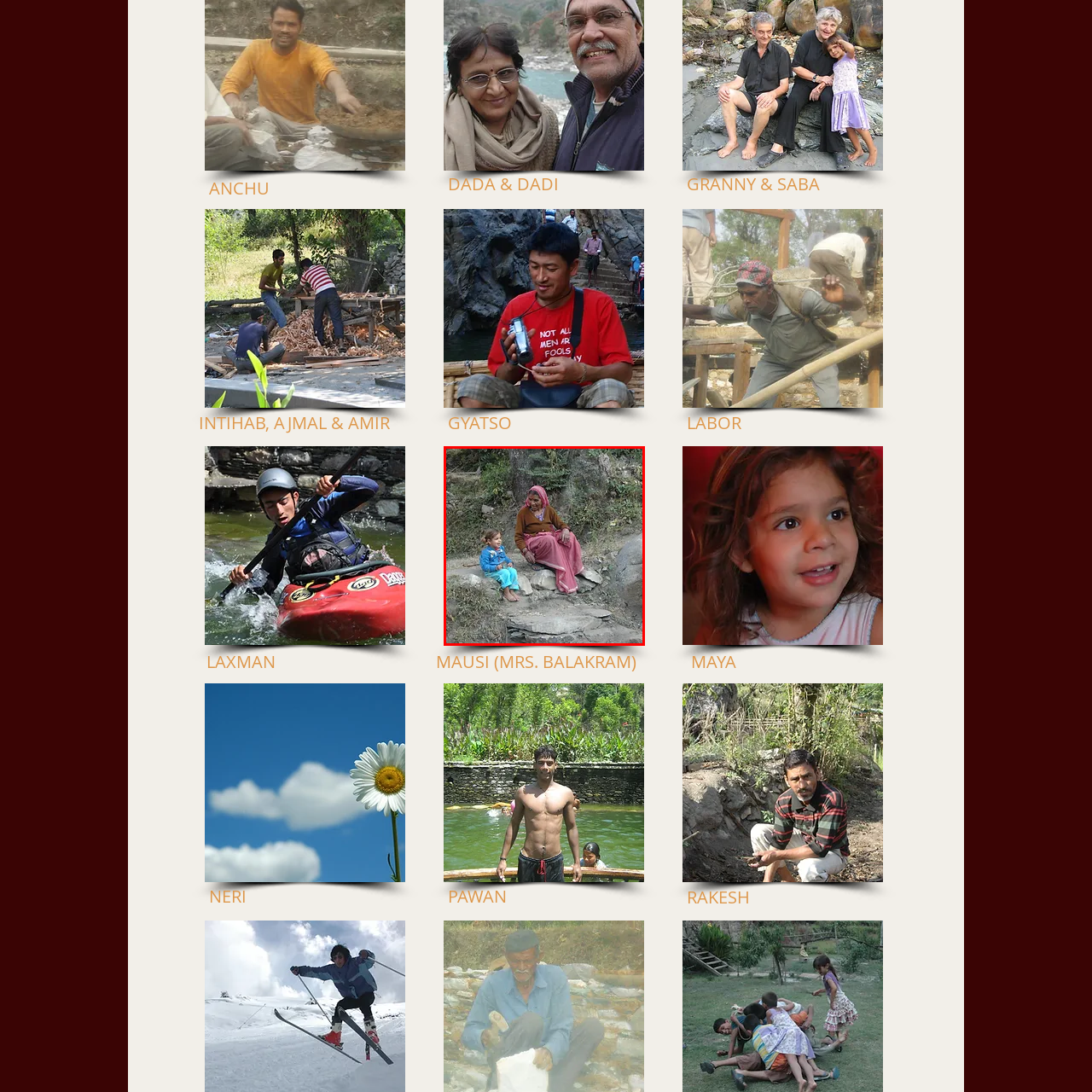Give a comprehensive caption for the image marked by the red rectangle.

In this warm and candid scene, an elderly woman sits on a rocky path, embodying the wisdom and calm of rural life in the Himalayas. Dressed in a traditional outfit, she wears a colorful pink shawl that adds vibrancy to her appearance. Beside her, a young girl in a blue jacket and light pants gazes curiously, symbolizing the connection between generations. The background lush greenery and natural terrain highlight the peaceful coexistence of nature and community, suggesting a moment of bonding and storytelling in the serene Himalayan landscape. The image speaks to the simplicity and beauty of life in the mountains, where time seems to slow down, allowing for cherished moments between family and friends.